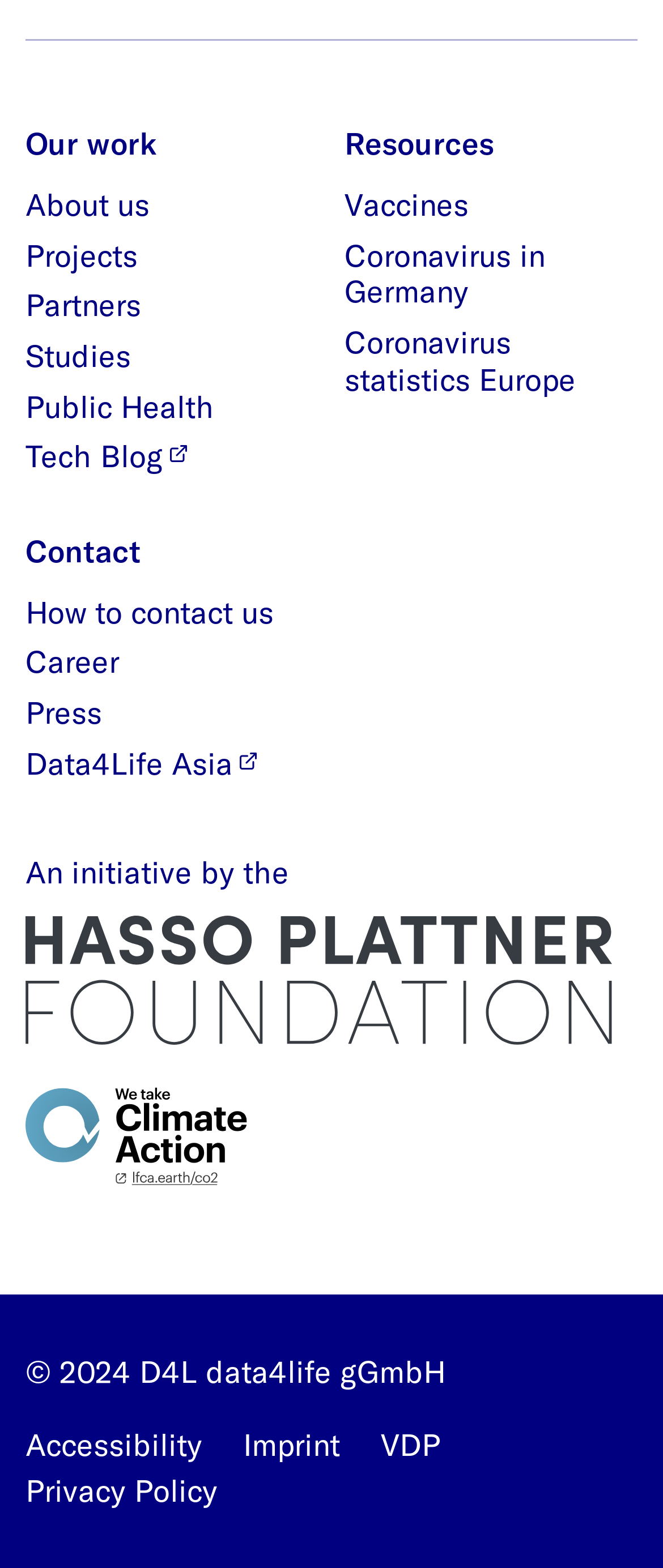Identify the bounding box coordinates for the region to click in order to carry out this instruction: "Access Coronavirus statistics Europe". Provide the coordinates using four float numbers between 0 and 1, formatted as [left, top, right, bottom].

[0.519, 0.206, 0.868, 0.254]